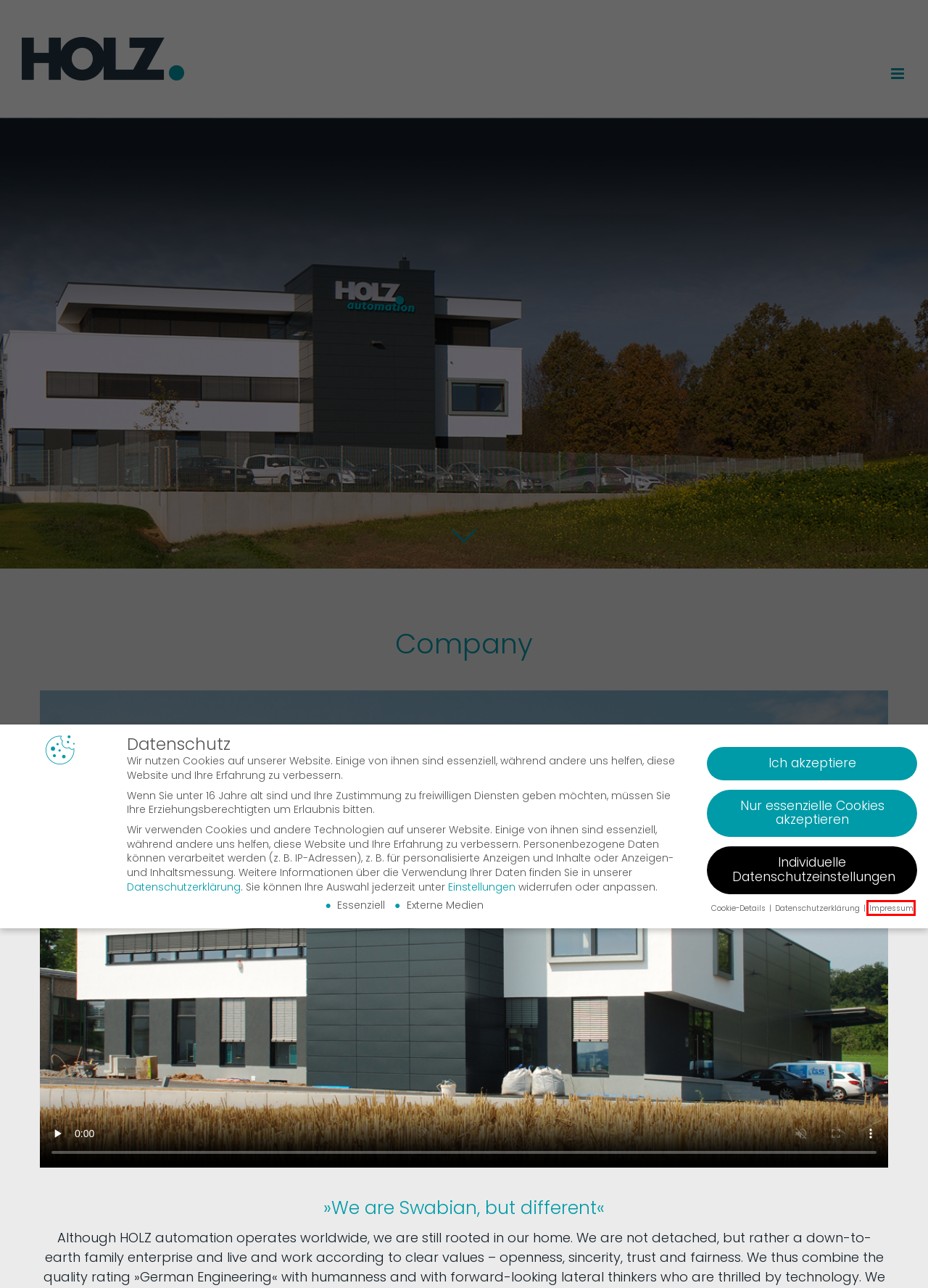You are presented with a screenshot of a webpage that includes a red bounding box around an element. Determine which webpage description best matches the page that results from clicking the element within the red bounding box. Here are the candidates:
A. Site Notice
B. Consumer Goods
C. WordPress Cookie Plugin to comply with the GDPR & ePrivacy
D. Home
E. Customer Projects
F. Privacy Policy
G. Healthcare
H. 50 years

A